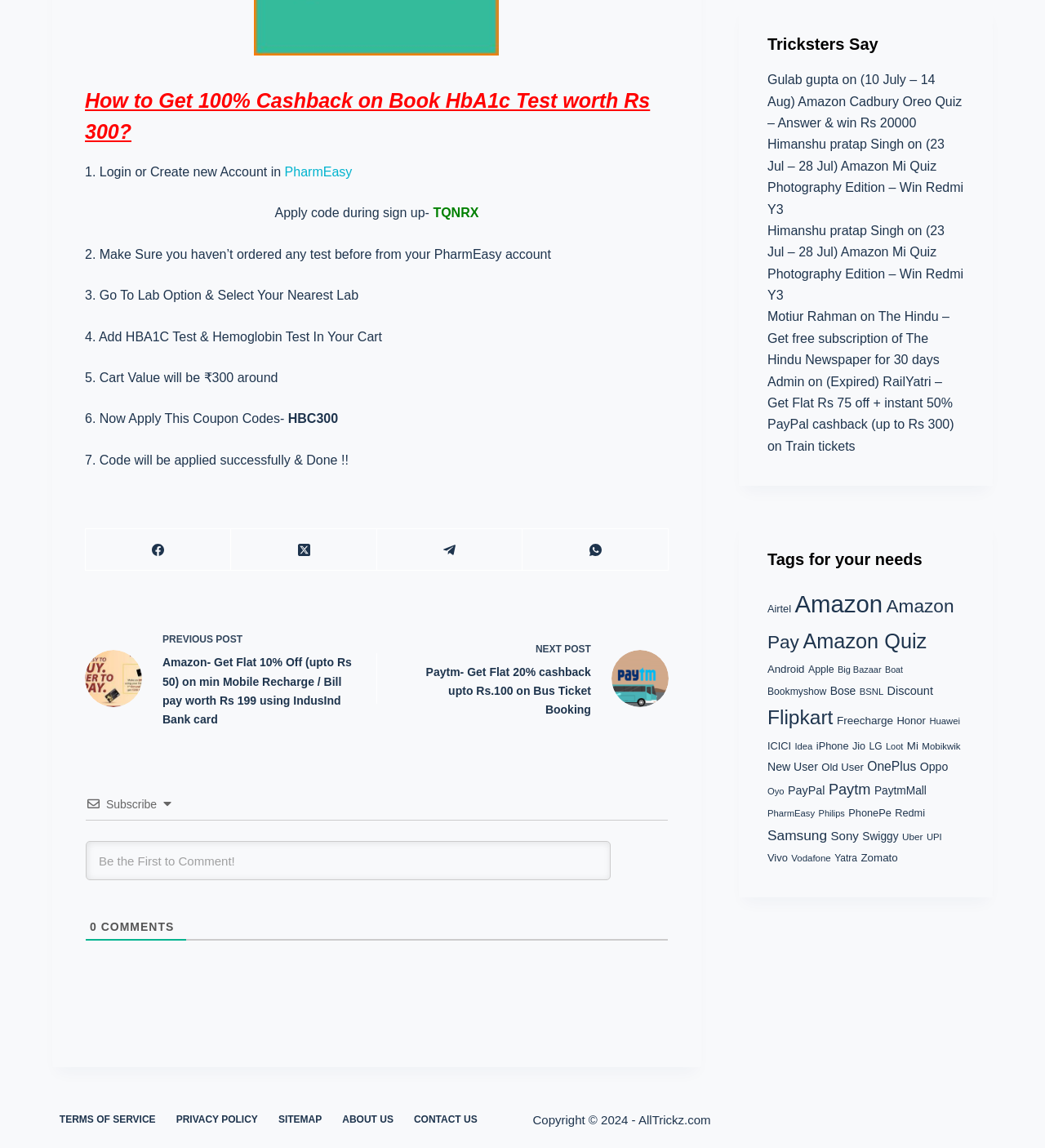Using the description: "PhonePe", identify the bounding box of the corresponding UI element in the screenshot.

[0.812, 0.703, 0.853, 0.714]